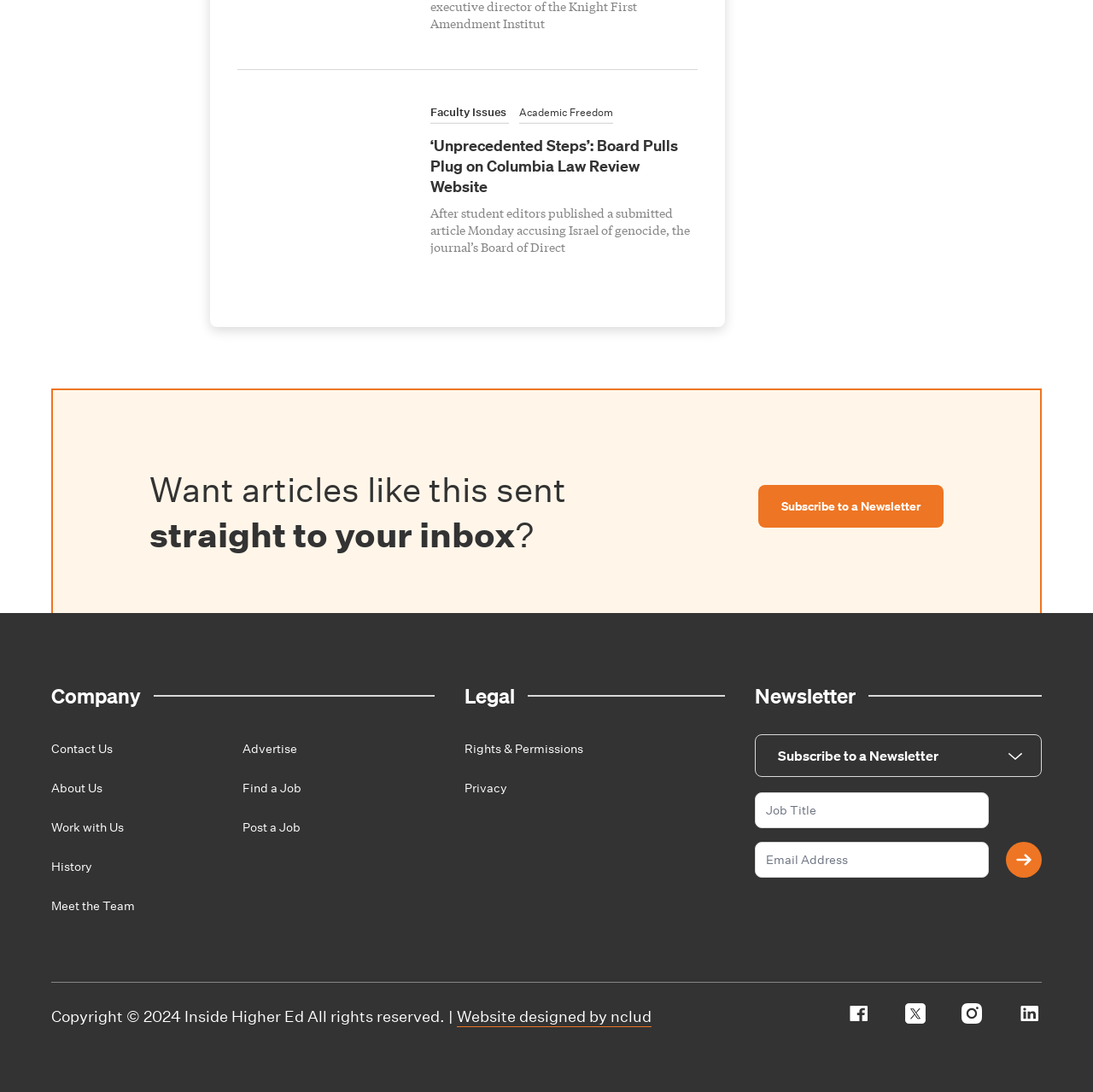Please indicate the bounding box coordinates for the clickable area to complete the following task: "Click on the link to read about Academic Freedom". The coordinates should be specified as four float numbers between 0 and 1, i.e., [left, top, right, bottom].

[0.475, 0.092, 0.561, 0.114]